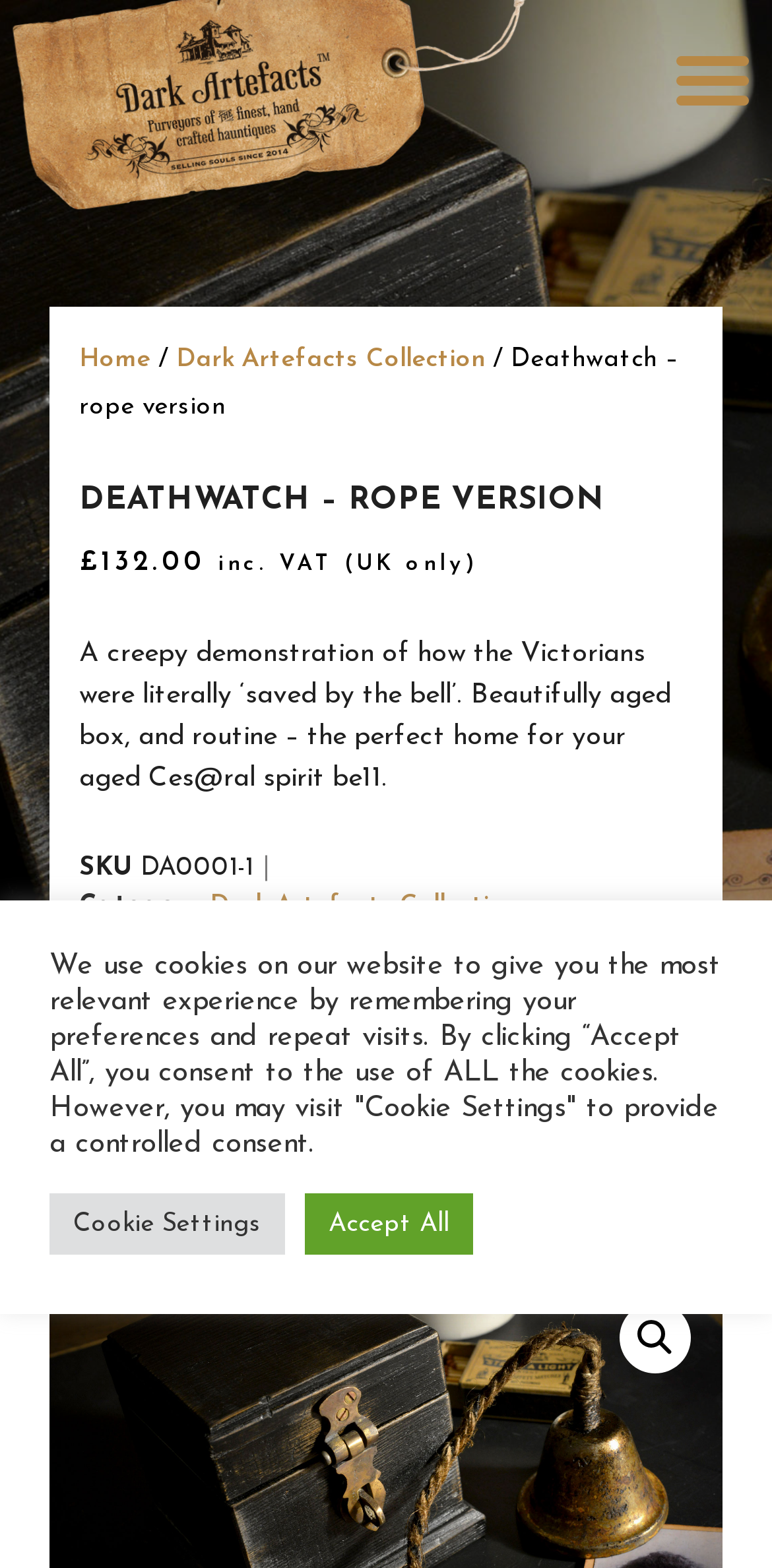Determine the bounding box coordinates of the clickable region to carry out the instruction: "View Dark Artefacts Collection".

[0.272, 0.57, 0.672, 0.586]